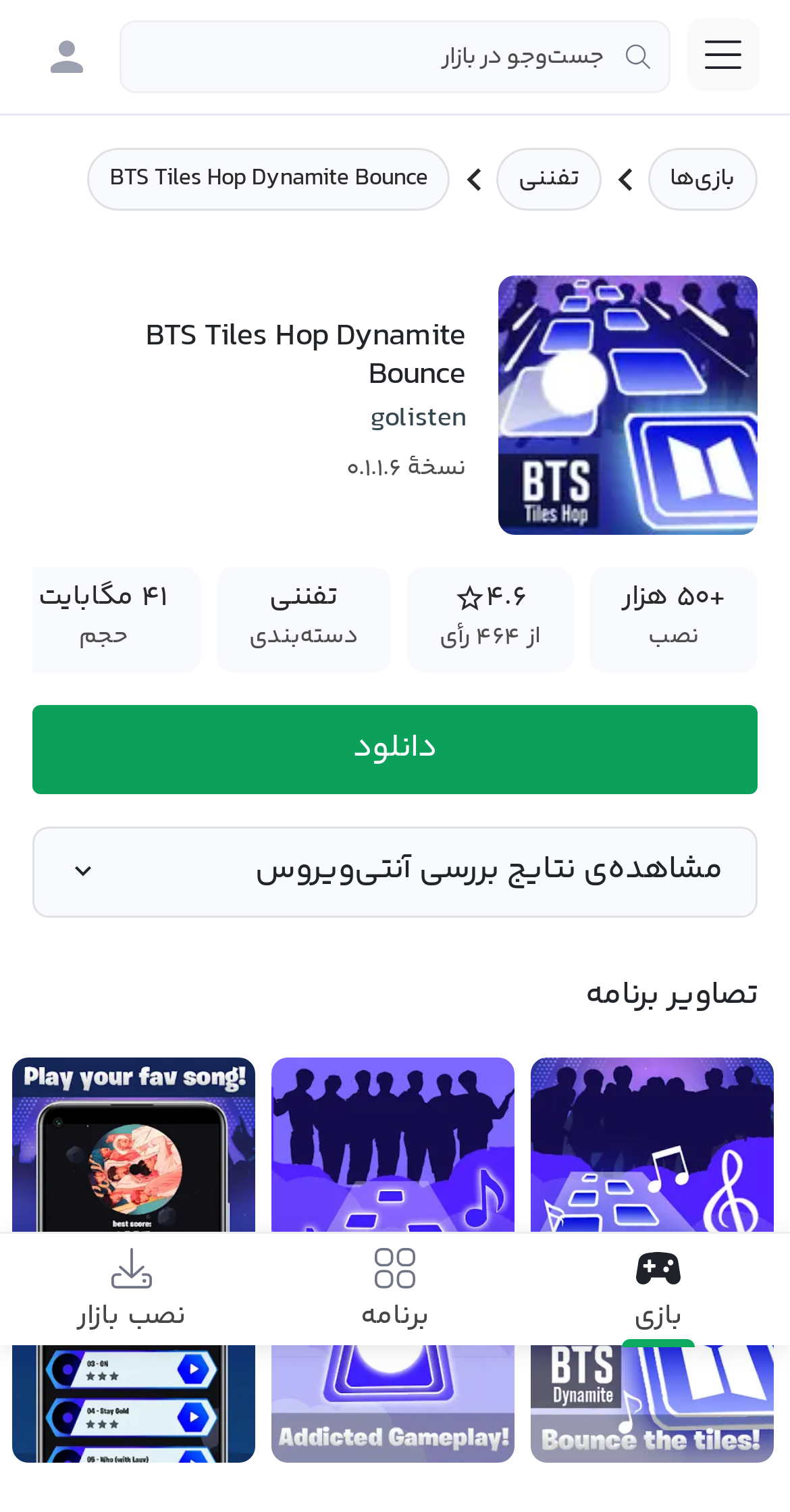What is the size of the game?
Utilize the information in the image to give a detailed answer to the question.

The size of the game can be found in the LayoutTableRow element with the text '۴۱ مگابایت' which is located in the middle of the webpage, indicating that the game is 41 megabytes in size.